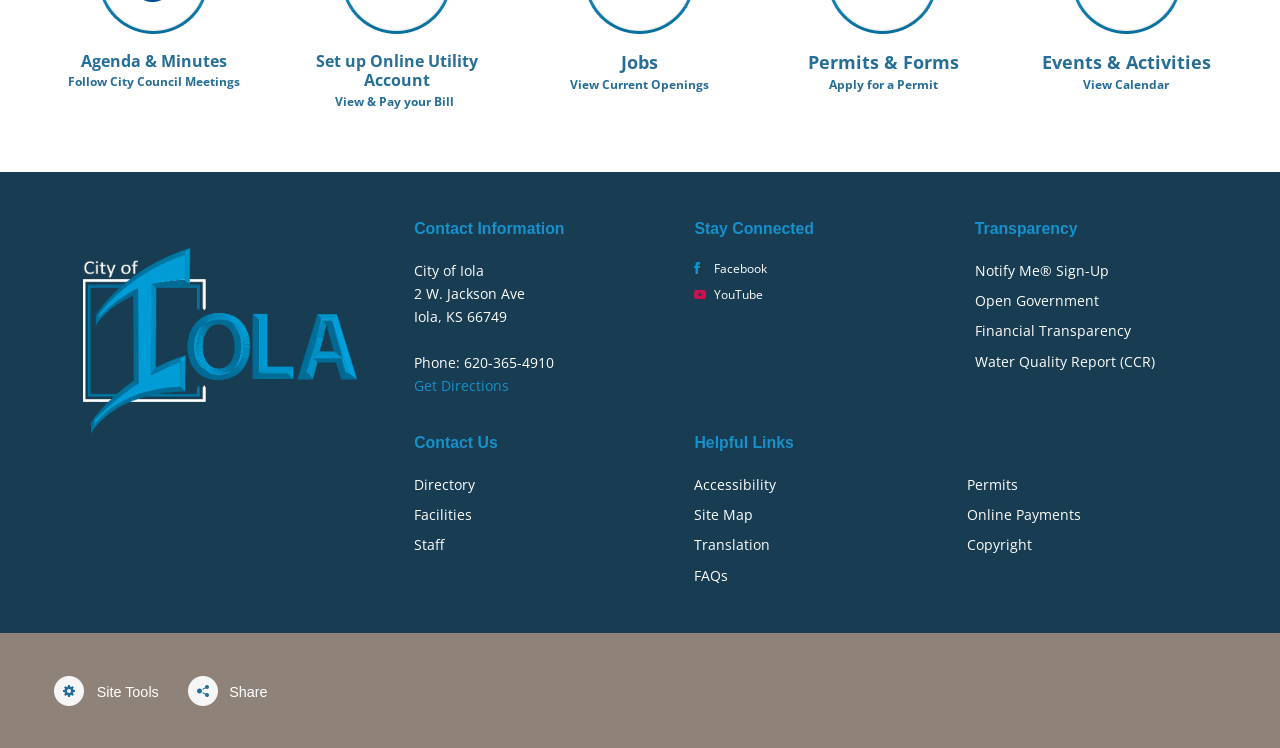Could you highlight the region that needs to be clicked to execute the instruction: "Get Directions"?

[0.324, 0.503, 0.398, 0.528]